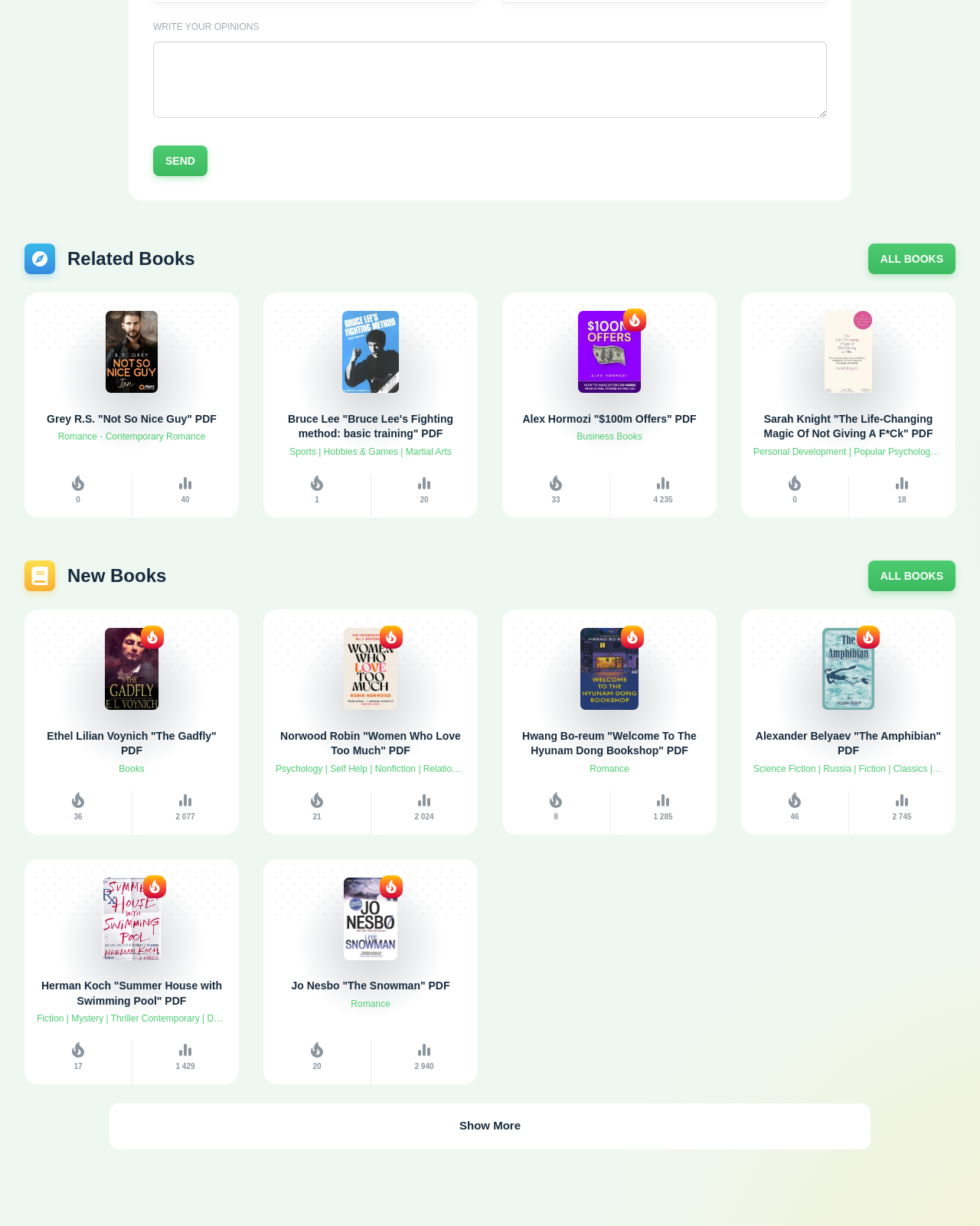Kindly determine the bounding box coordinates for the area that needs to be clicked to execute this instruction: "Explore all books".

[0.886, 0.198, 0.975, 0.223]